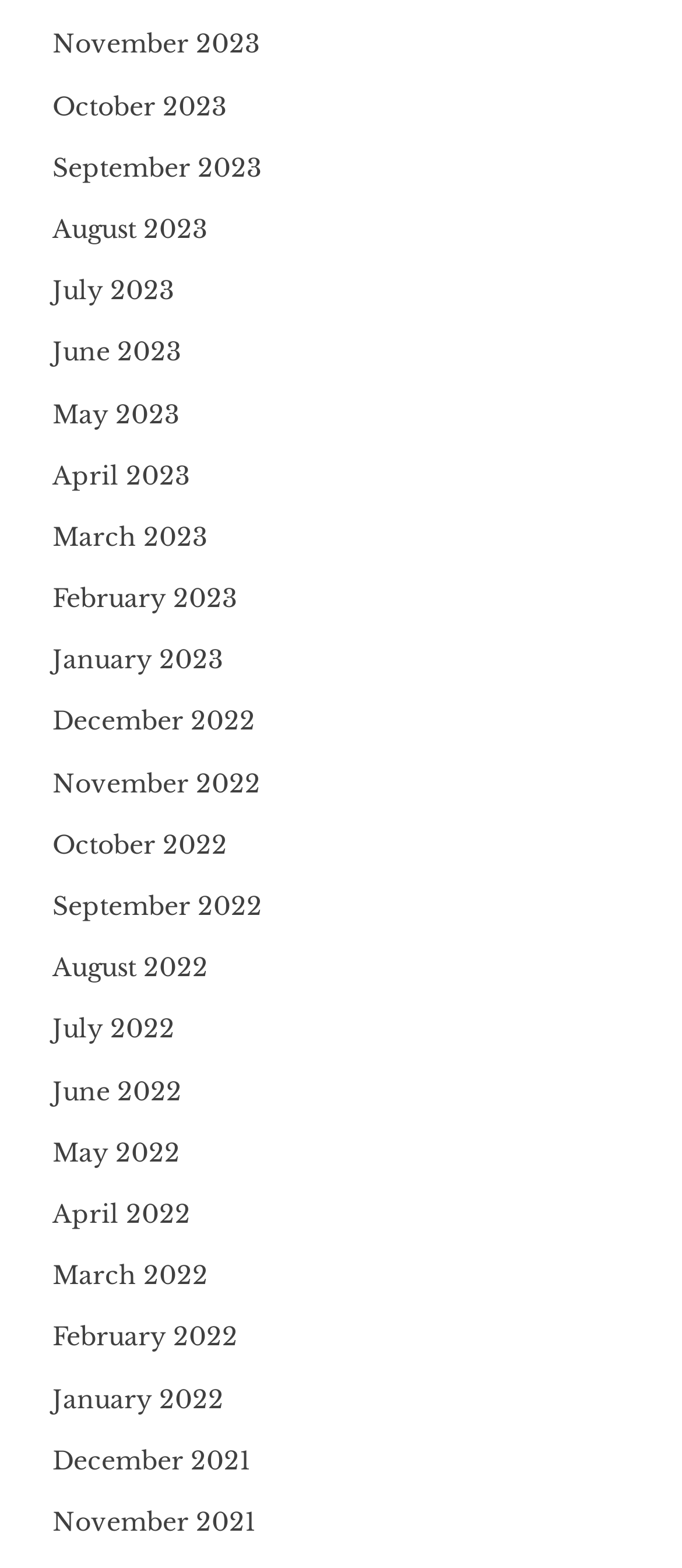What is the earliest month listed?
Using the image provided, answer with just one word or phrase.

December 2021